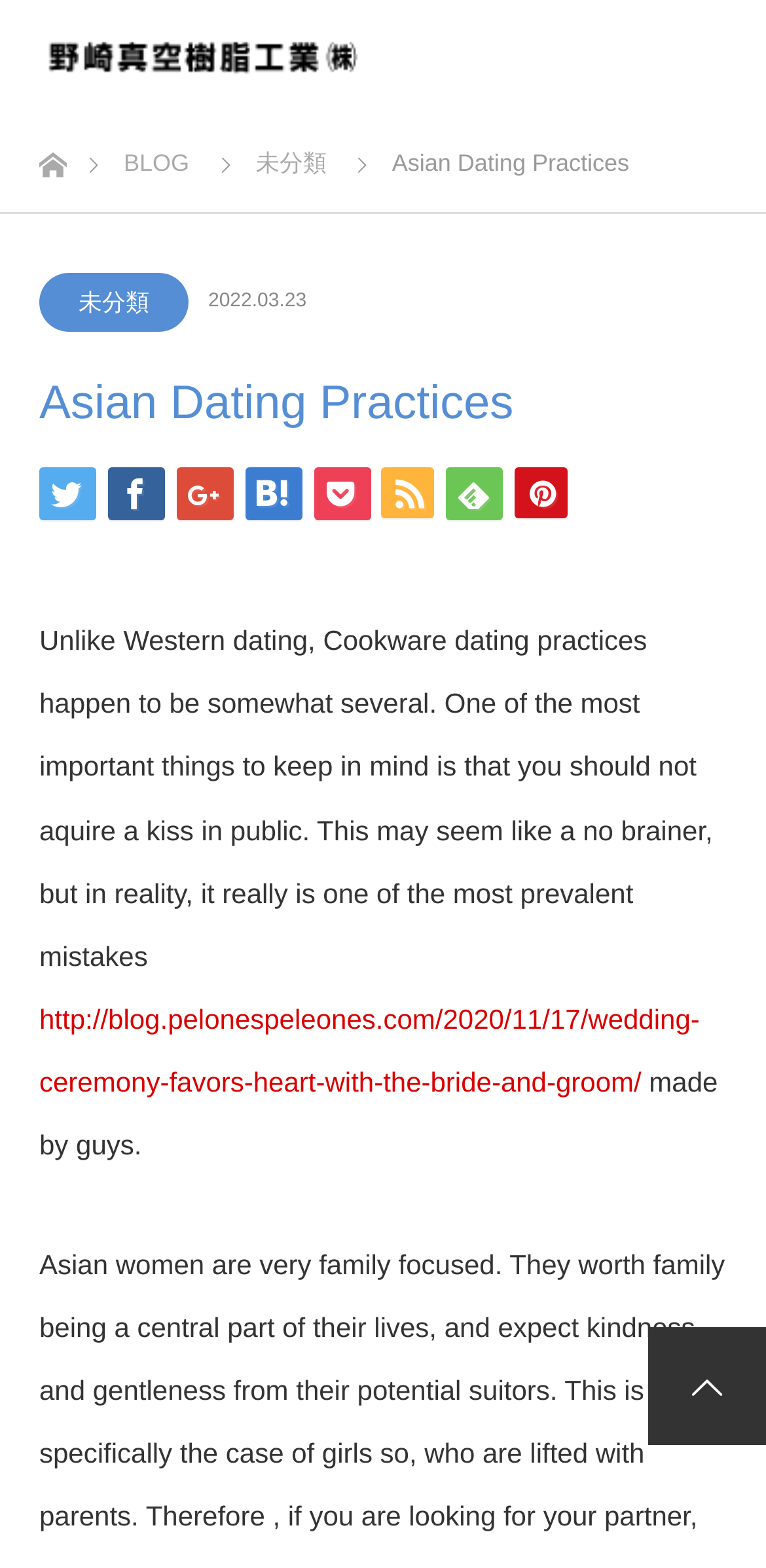Given the description: "PAGE TOP", determine the bounding box coordinates of the UI element. The coordinates should be formatted as four float numbers between 0 and 1, [left, top, right, bottom].

[0.846, 0.846, 1.0, 0.922]